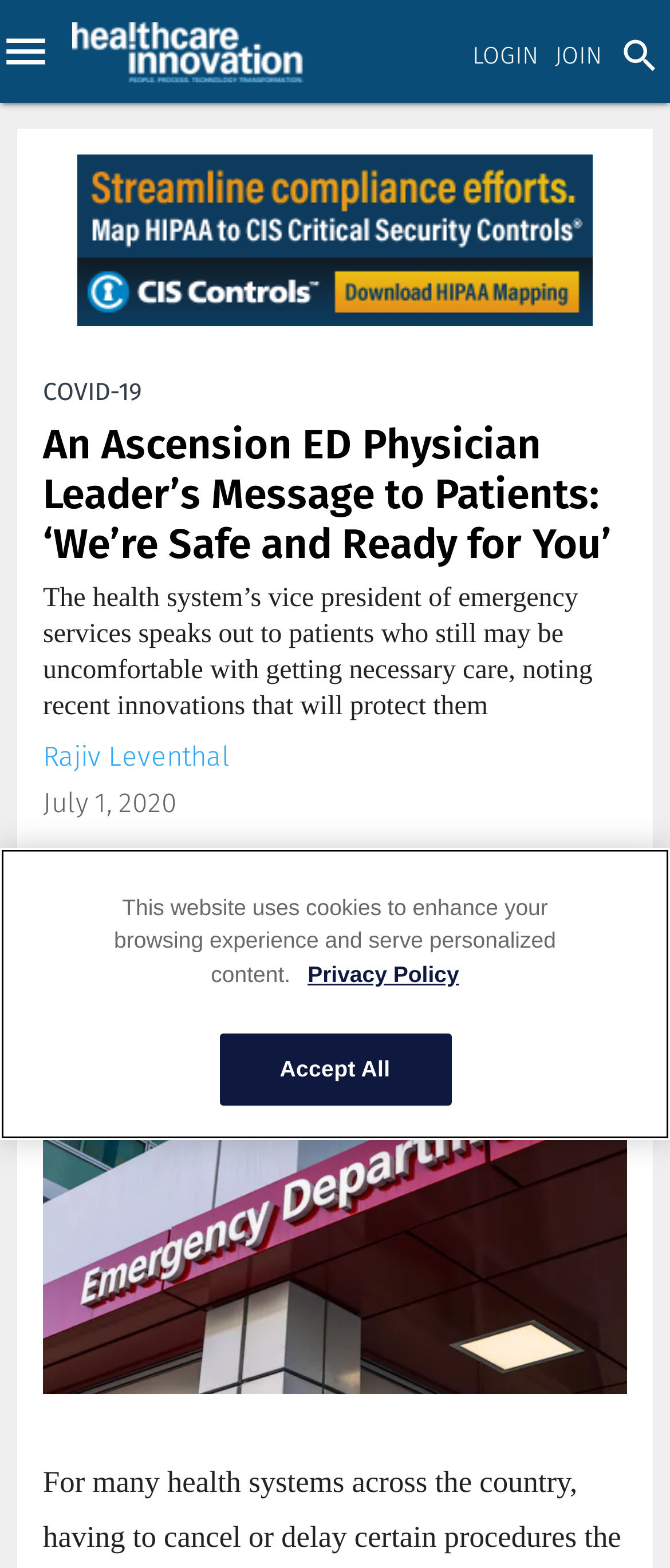Please identify the bounding box coordinates of the region to click in order to complete the task: "Explore the topic of Clinical IT". The coordinates must be four float numbers between 0 and 1, specified as [left, top, right, bottom].

[0.0, 0.403, 0.082, 0.44]